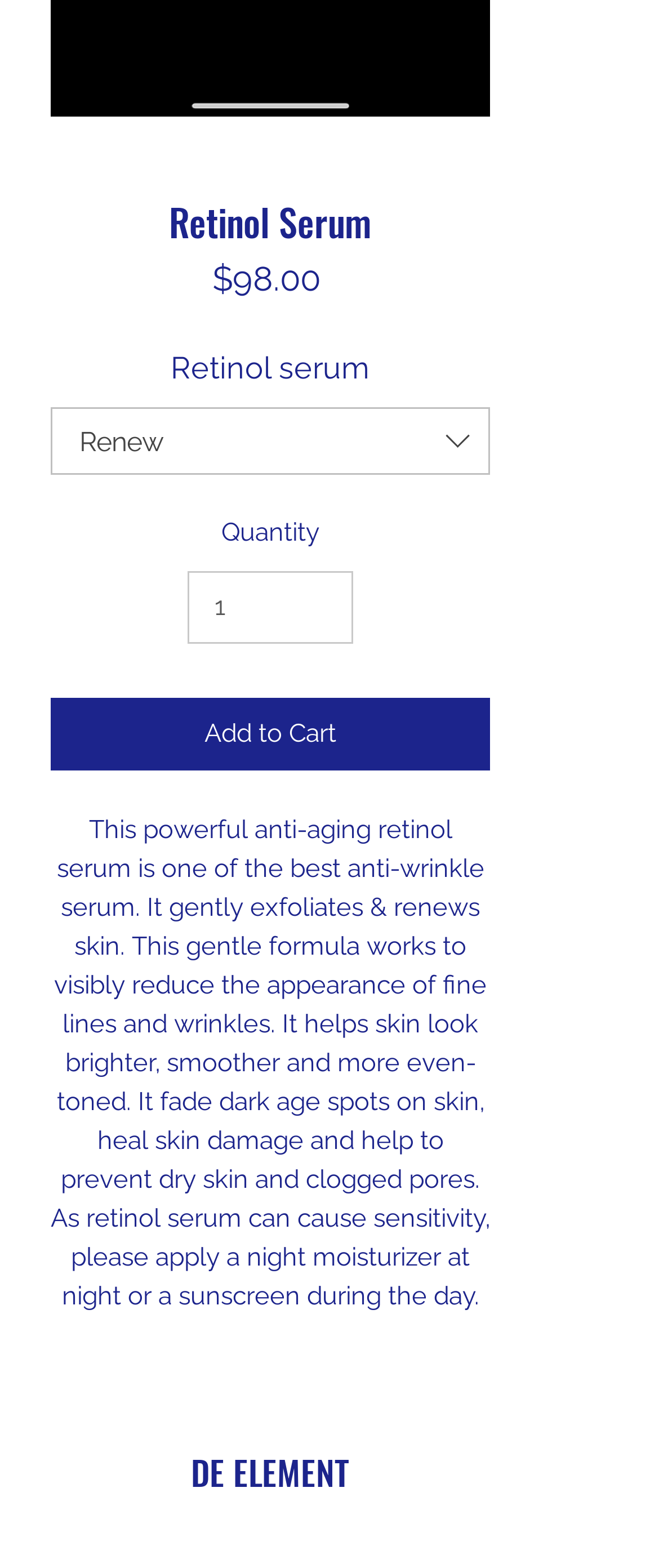Answer the following query concisely with a single word or phrase:
What should be applied at night when using the Retinol Serum?

Night moisturizer